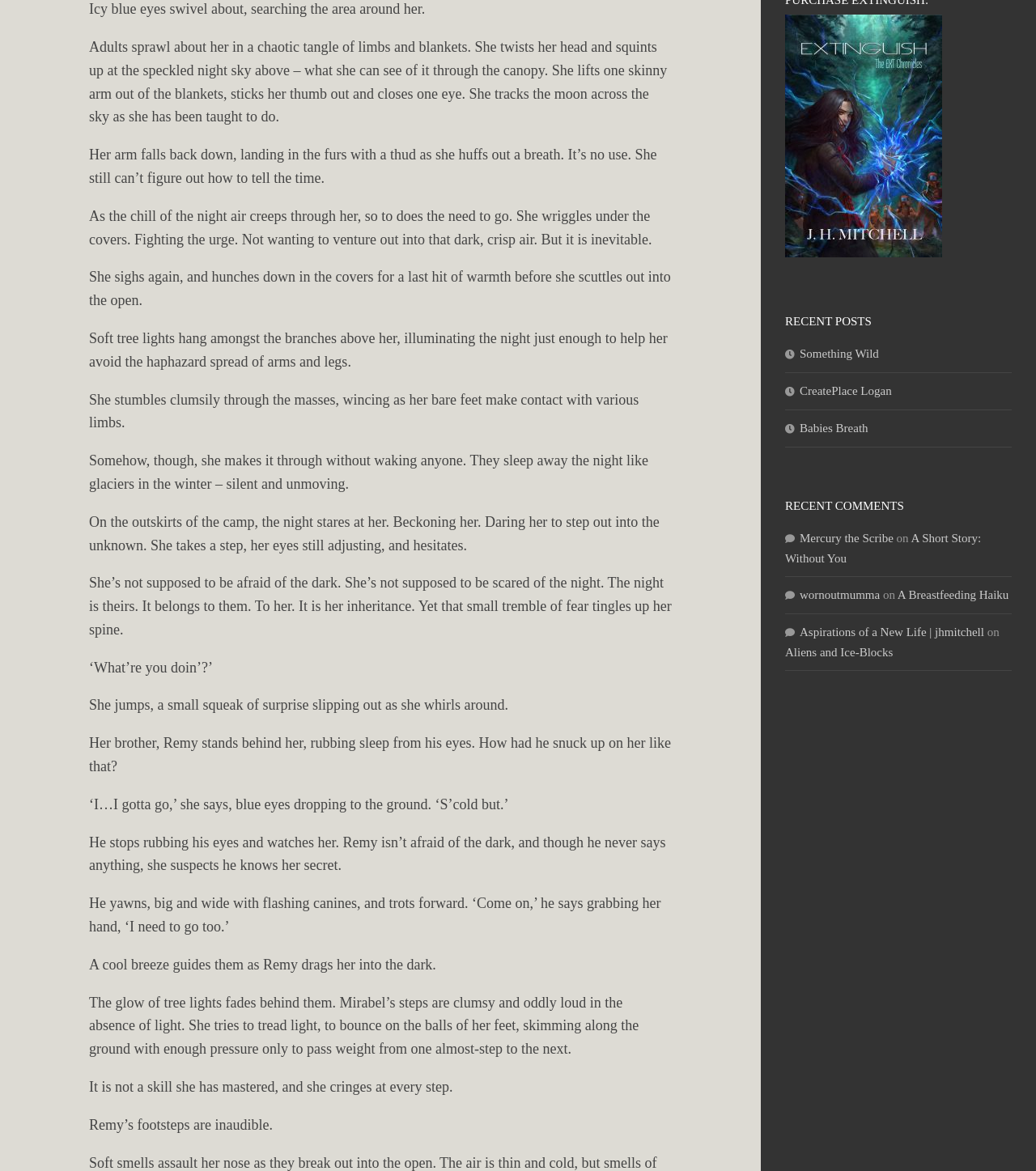Identify the bounding box coordinates for the UI element described as: "CreatePlace Logan".

[0.758, 0.328, 0.861, 0.339]